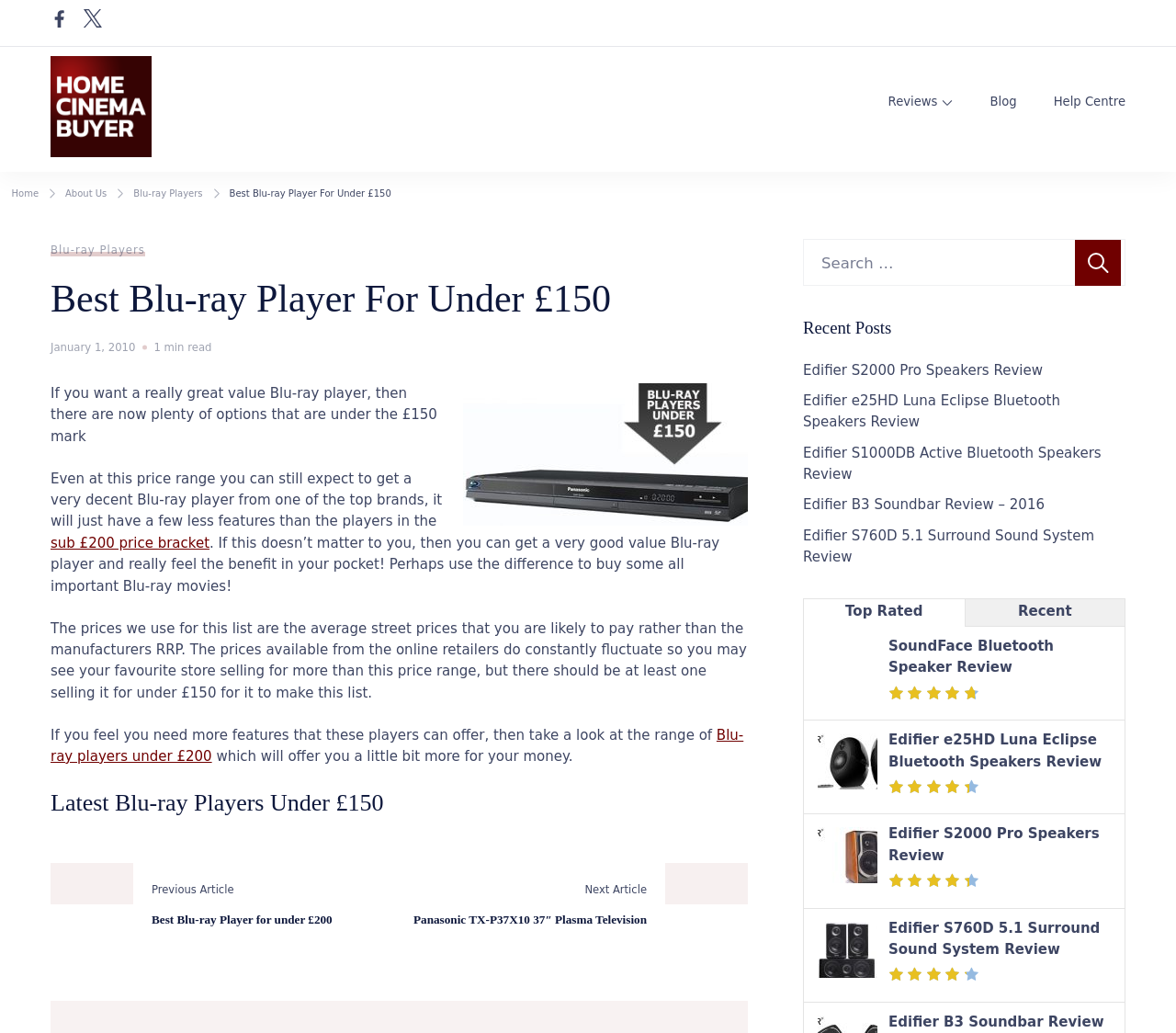Please locate the clickable area by providing the bounding box coordinates to follow this instruction: "Click on the 'Next Article' link".

[0.352, 0.853, 0.55, 0.898]